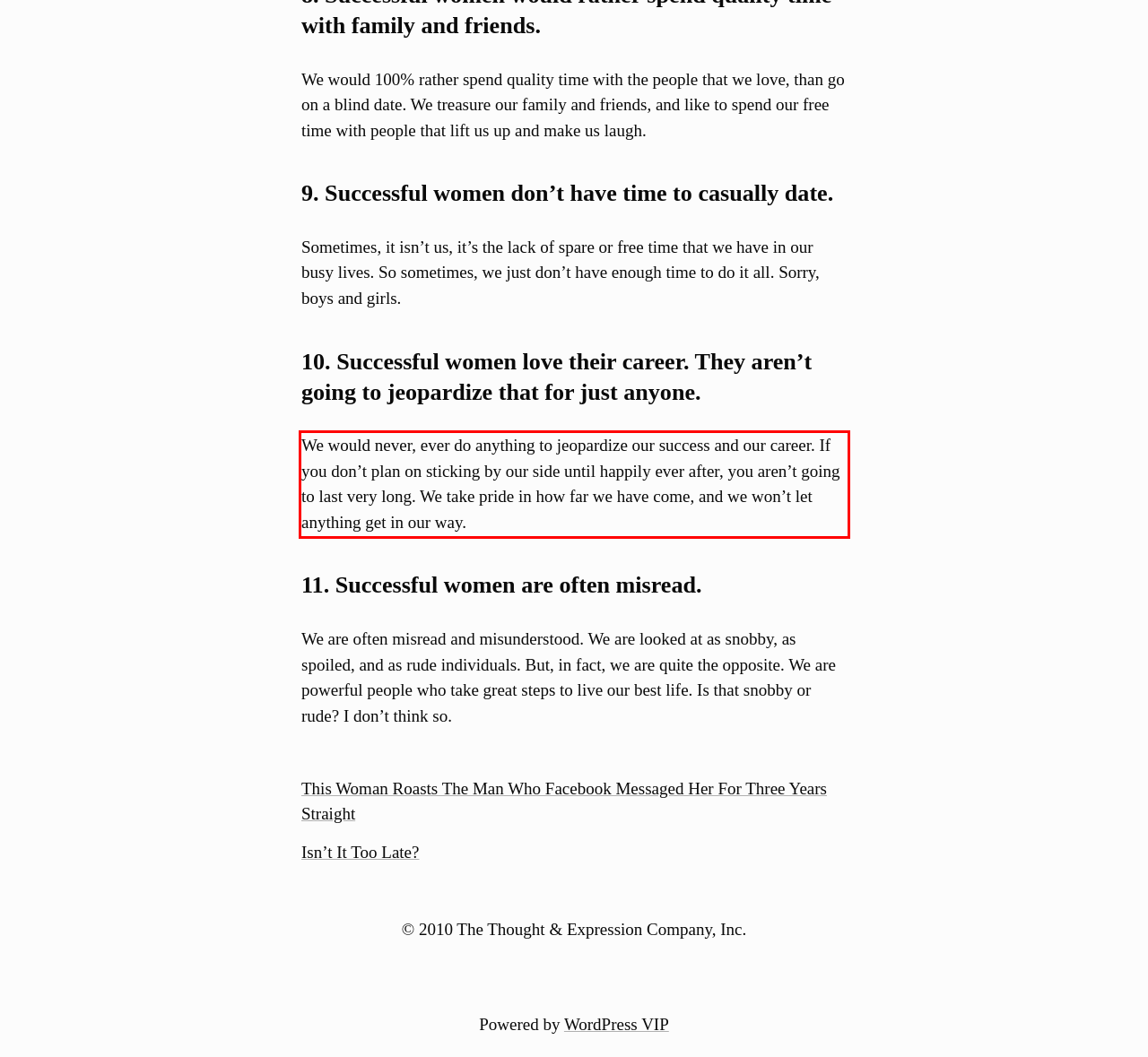Given a screenshot of a webpage, locate the red bounding box and extract the text it encloses.

We would never, ever do anything to jeopardize our success and our career. If you don’t plan on sticking by our side until happily ever after, you aren’t going to last very long. We take pride in how far we have come, and we won’t let anything get in our way.